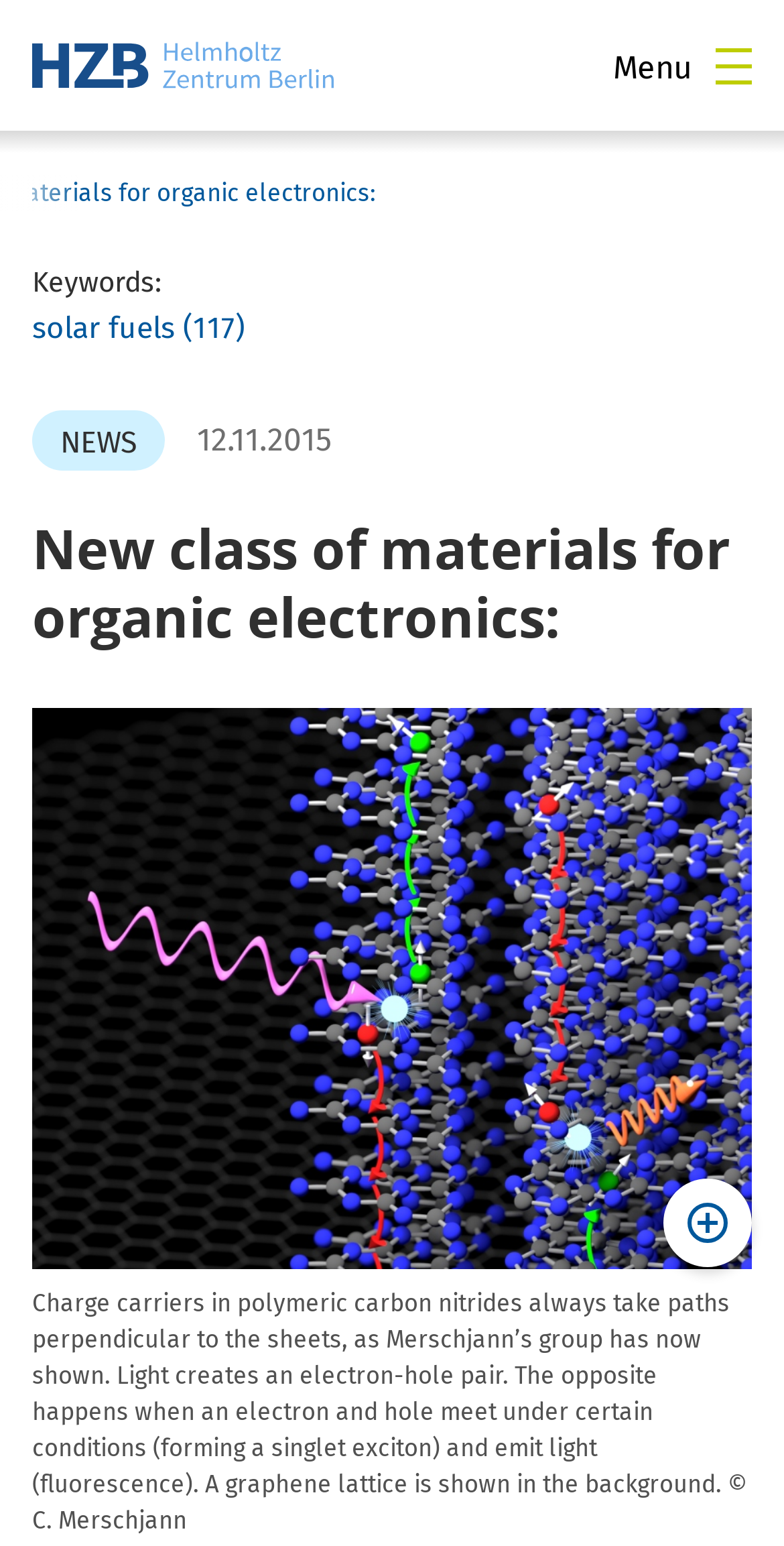Give a concise answer using only one word or phrase for this question:
What is the type of navigation shown in the region?

Breadcrumb navigation